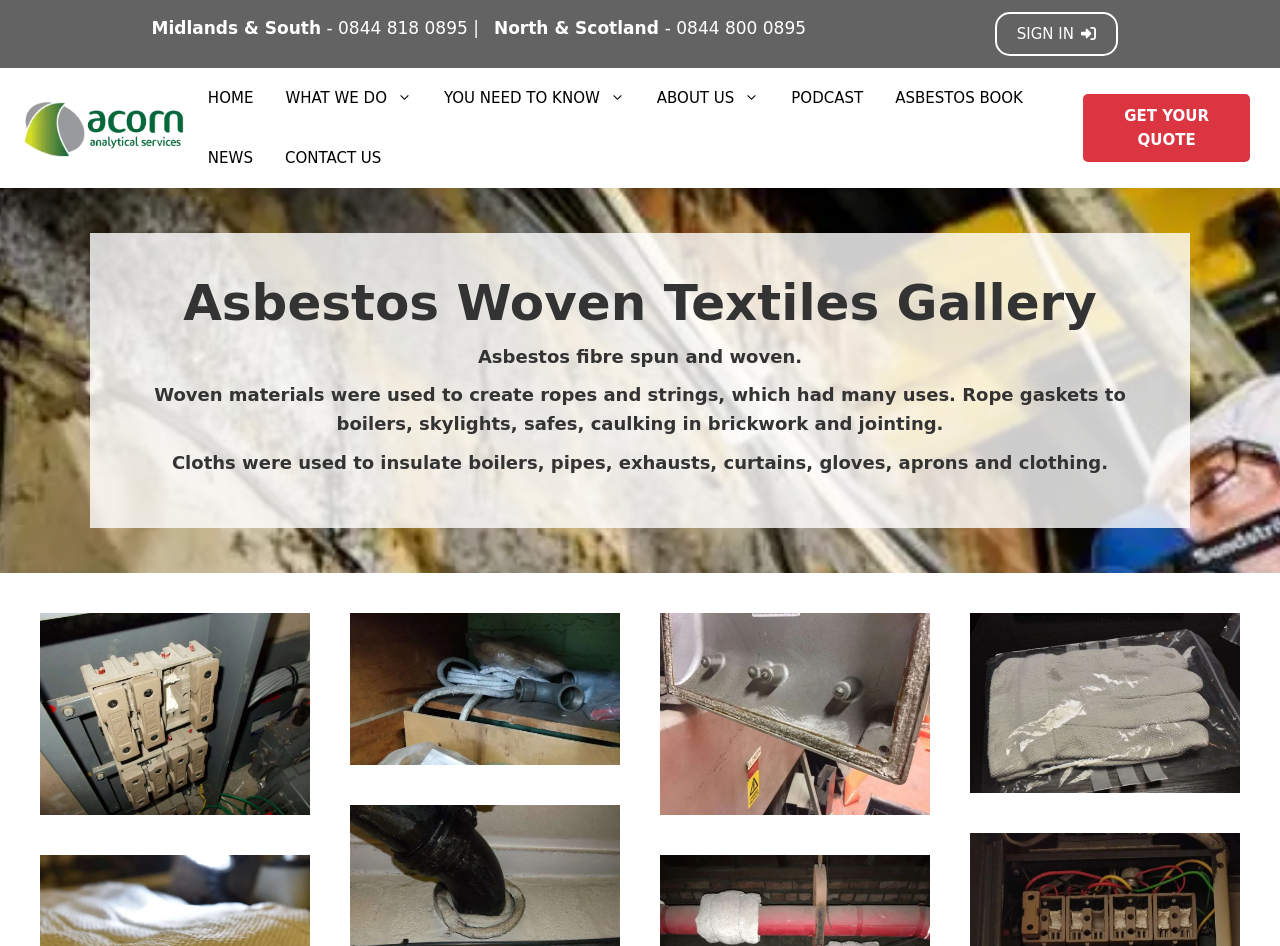Locate the bounding box coordinates of the clickable element to fulfill the following instruction: "Click the 'SIGN IN' link". Provide the coordinates as four float numbers between 0 and 1 in the format [left, top, right, bottom].

[0.653, 0.011, 0.75, 0.057]